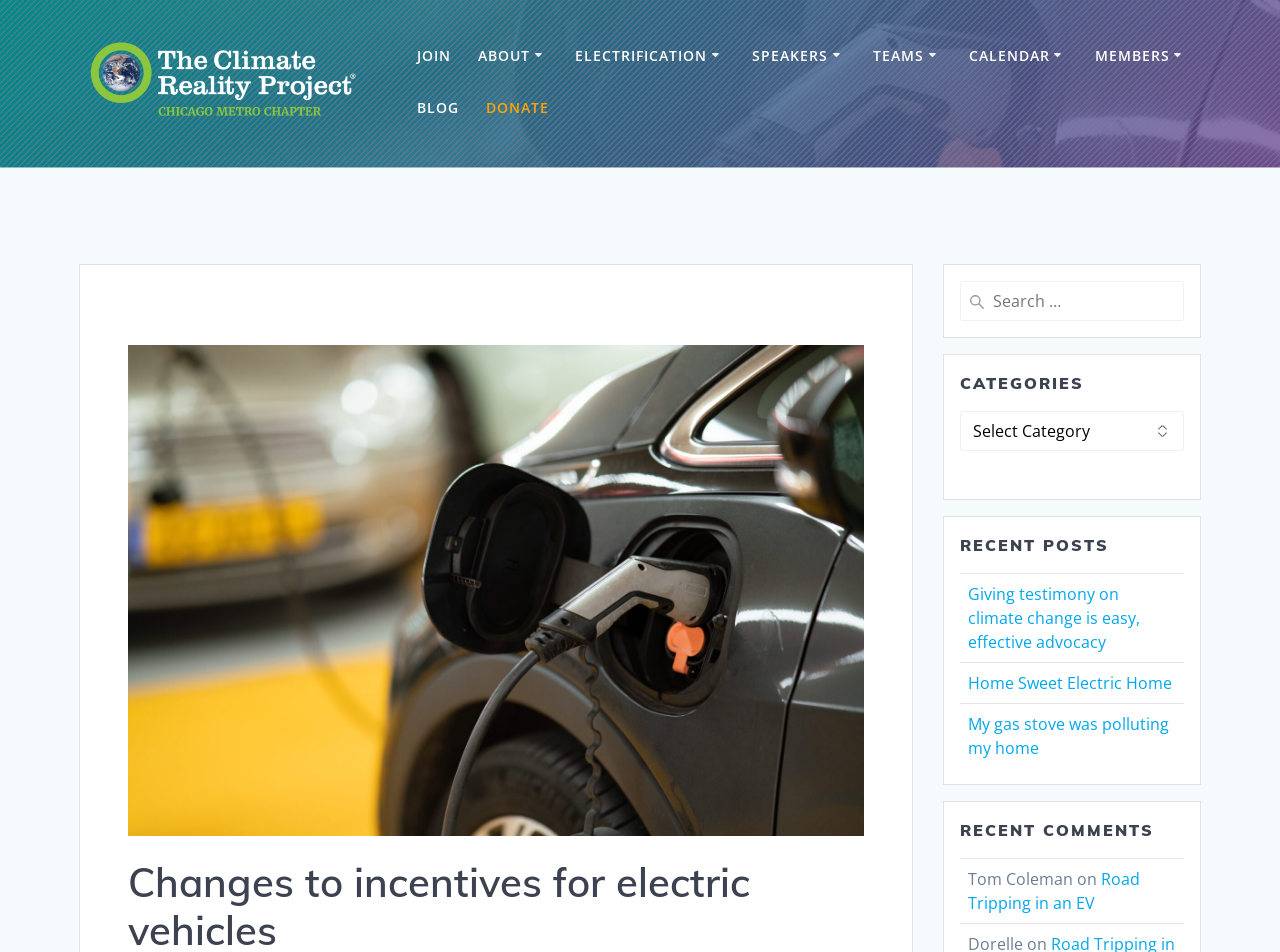Please respond to the question with a concise word or phrase:
What is the name of the author of the latest comment?

Tom Coleman